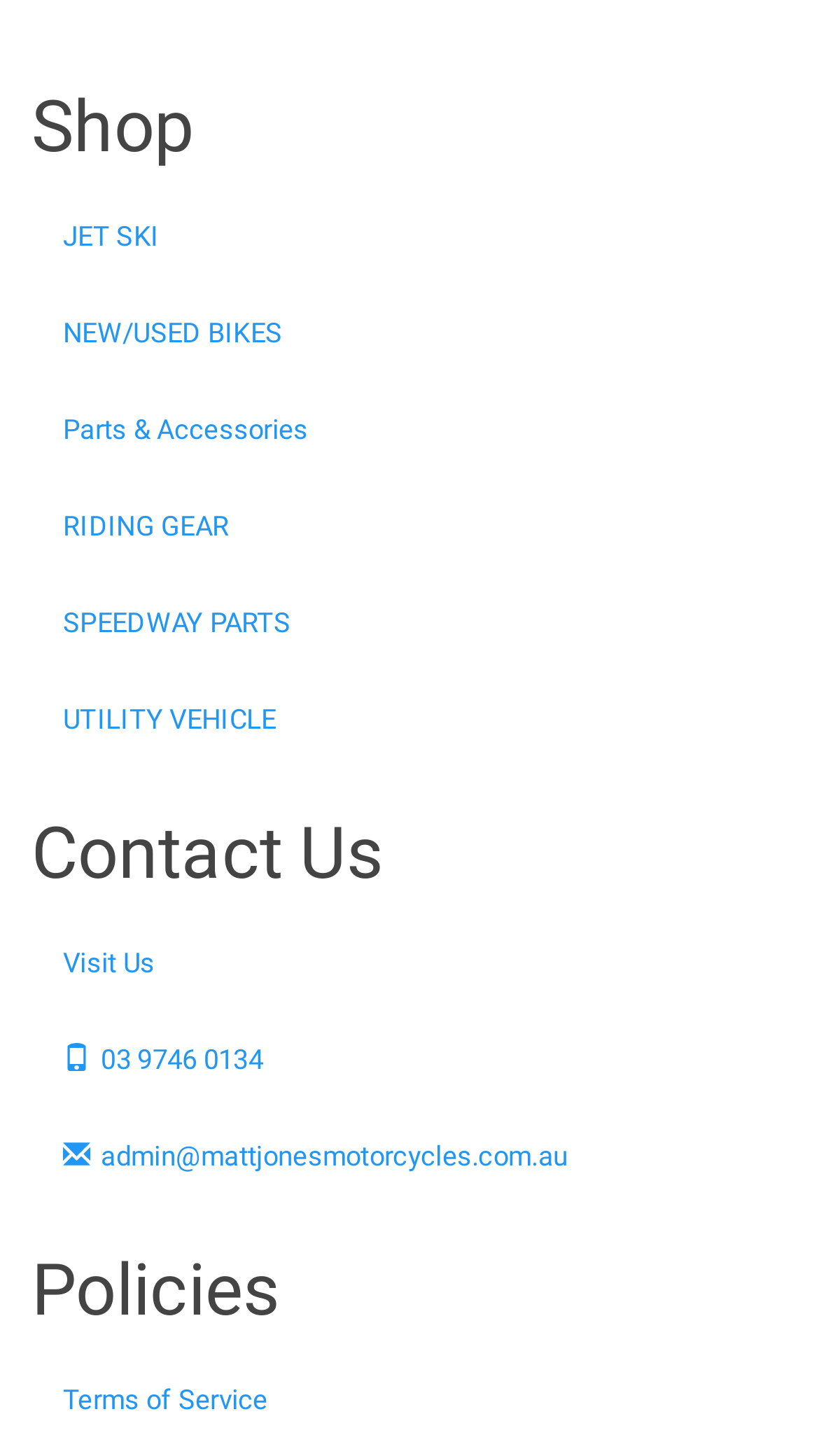Identify the bounding box for the element characterized by the following description: "admin@mattjonesmotorcycles.com.au".

[0.038, 0.763, 0.962, 0.827]